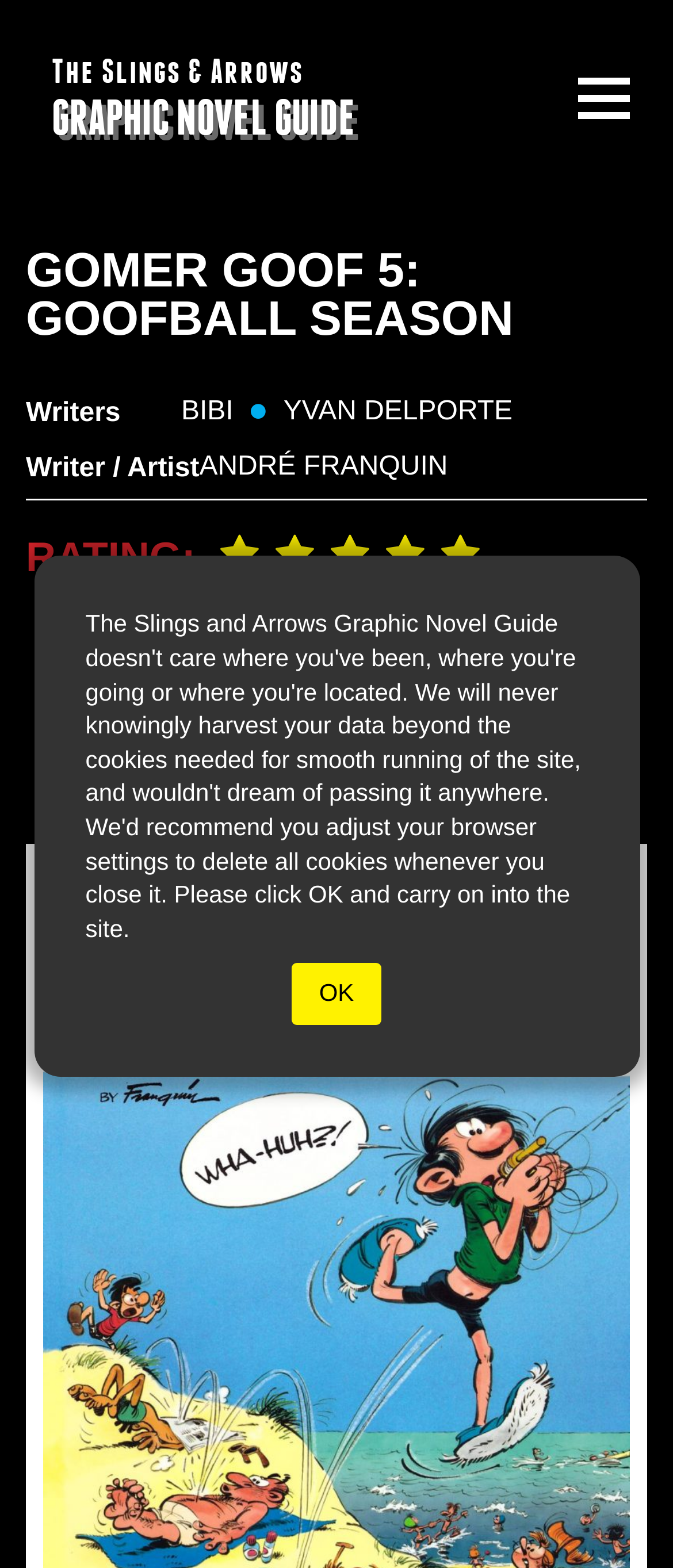How many links are available to buy the graphic novel?
Based on the image, answer the question in a detailed manner.

I found three links with no text, which are likely to be links to buy the graphic novel, located below the 'BUY NOW' text.